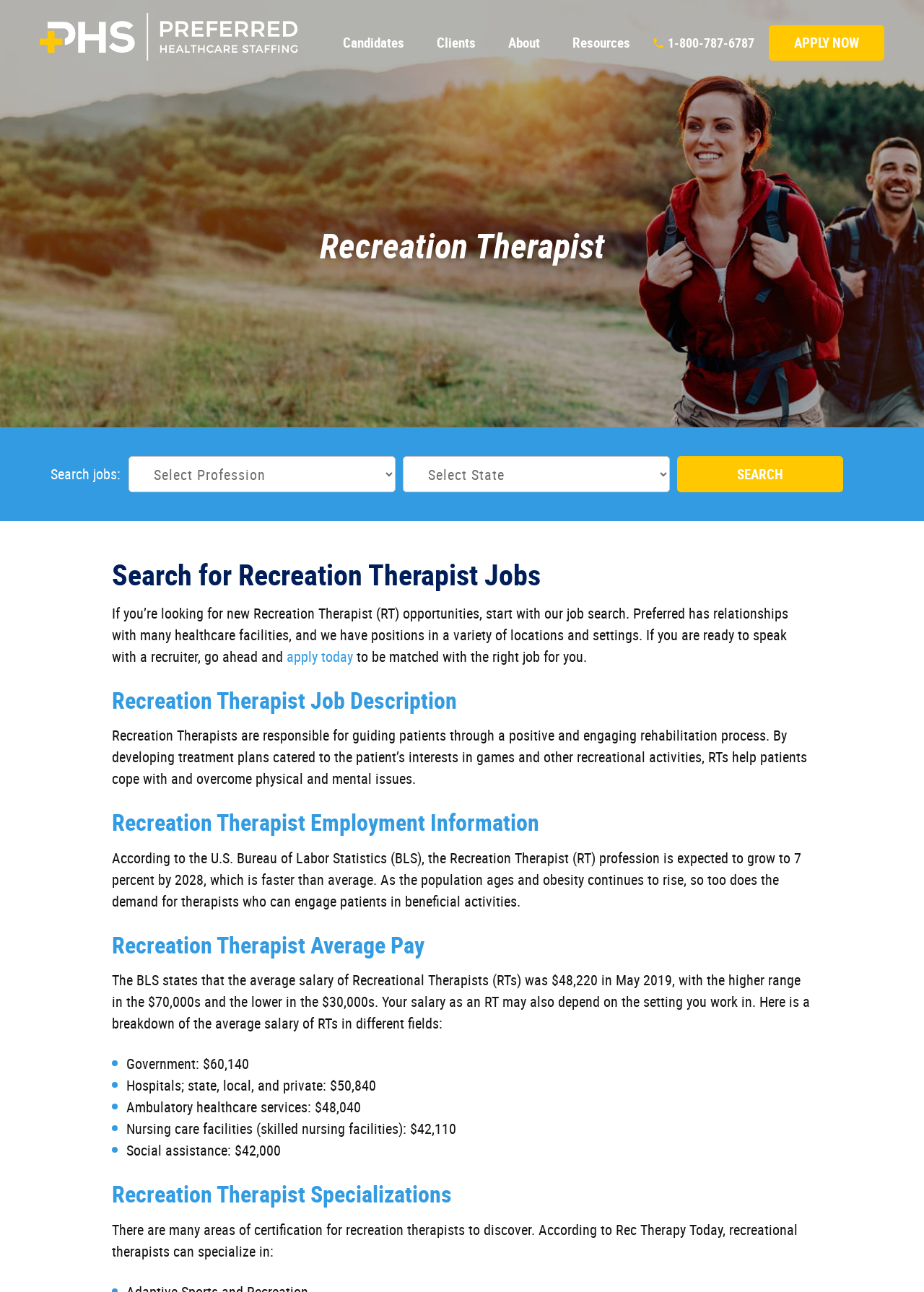Determine the bounding box coordinates of the clickable element to complete this instruction: "Search for recreation therapist jobs". Provide the coordinates in the format of four float numbers between 0 and 1, [left, top, right, bottom].

[0.139, 0.353, 0.428, 0.381]